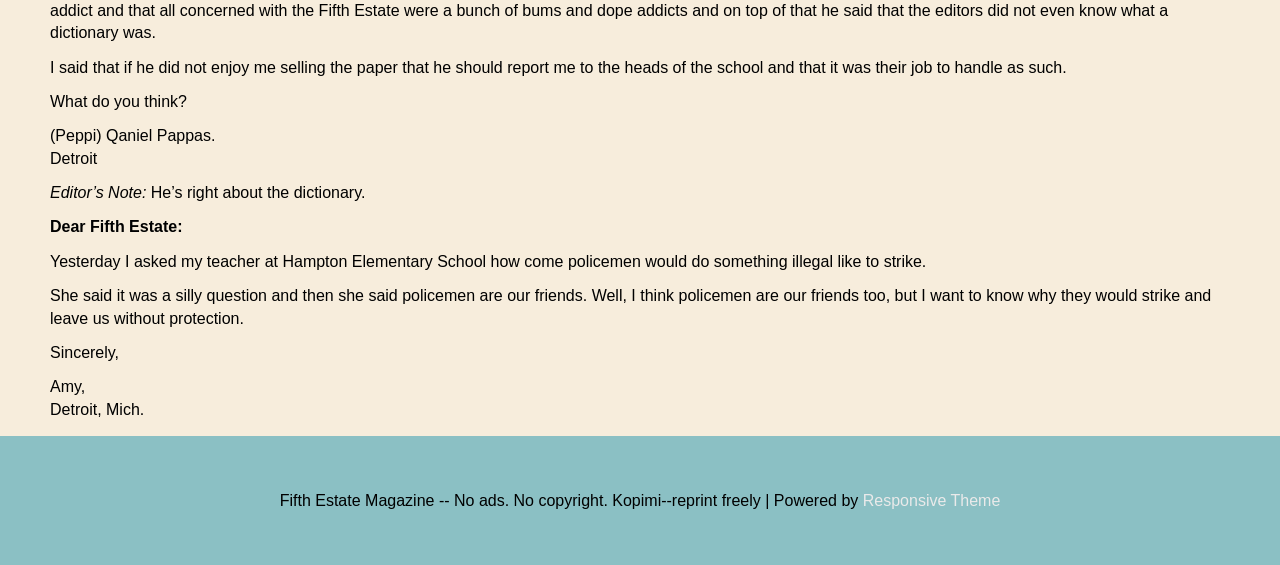What is the city where the writer of the letter is from? Using the information from the screenshot, answer with a single word or phrase.

Detroit